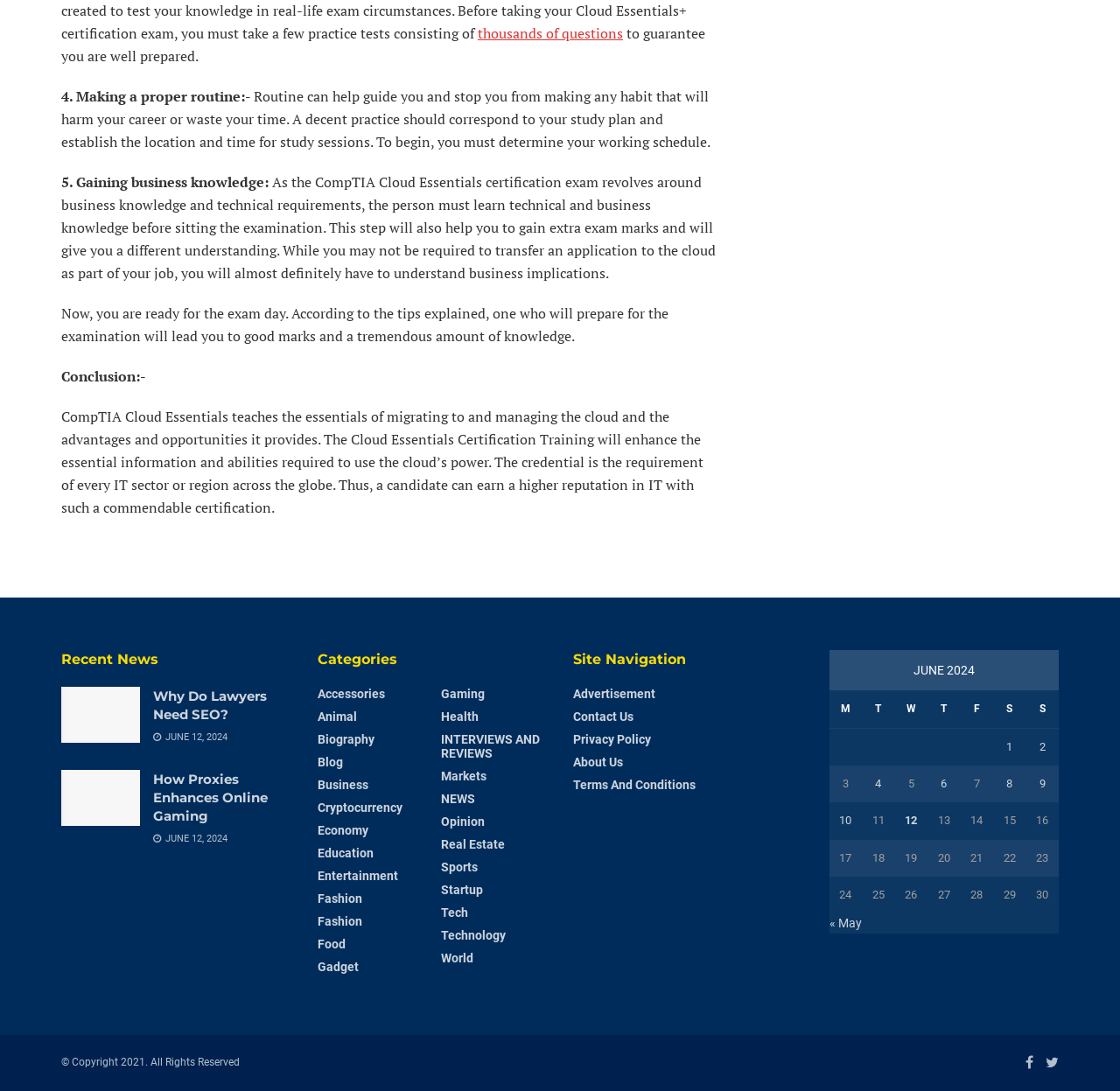Find the coordinates for the bounding box of the element with this description: "How Proxies Enhances Online Gaming".

[0.137, 0.706, 0.239, 0.755]